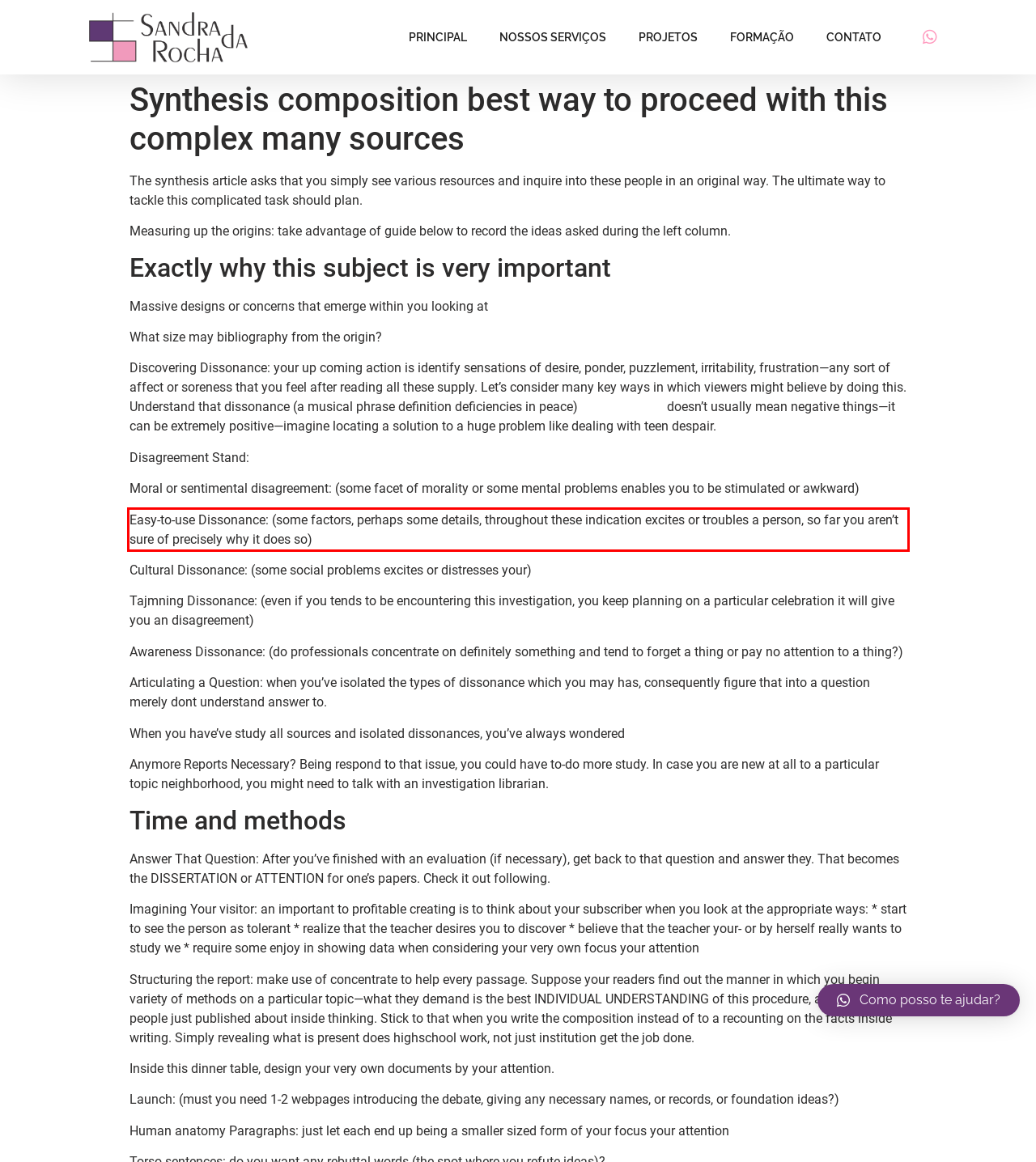Within the provided webpage screenshot, find the red rectangle bounding box and perform OCR to obtain the text content.

Easy-to-use Dissonance: (some factors, perhaps some details, throughout these indication excites or troubles a person, so far you aren’t sure of precisely why it does so)